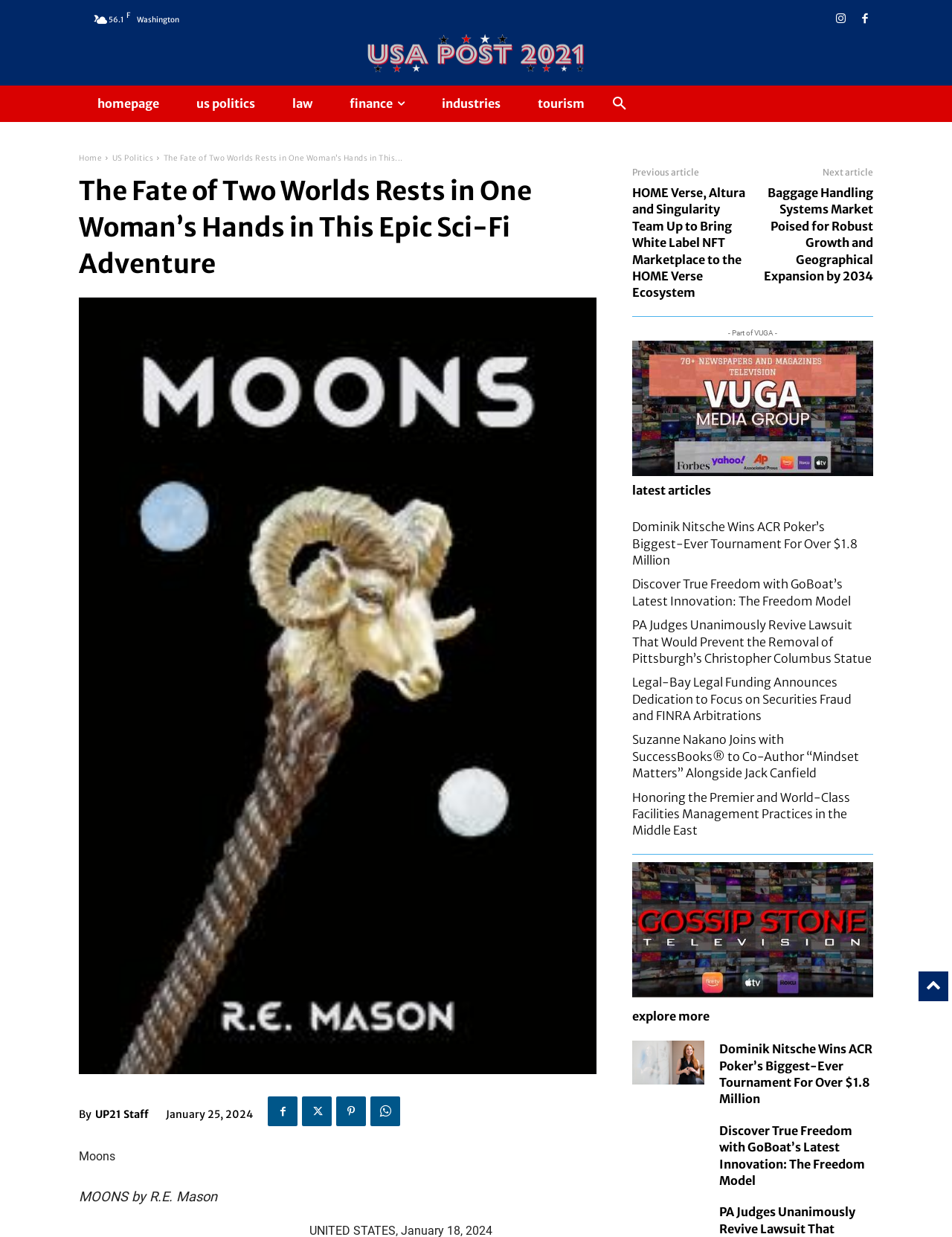Please pinpoint the bounding box coordinates for the region I should click to adhere to this instruction: "Read the article 'Dominik Nitsche Wins ACR Poker’s Biggest-Ever Tournament For Over $1.8 Million'".

[0.664, 0.419, 0.917, 0.46]